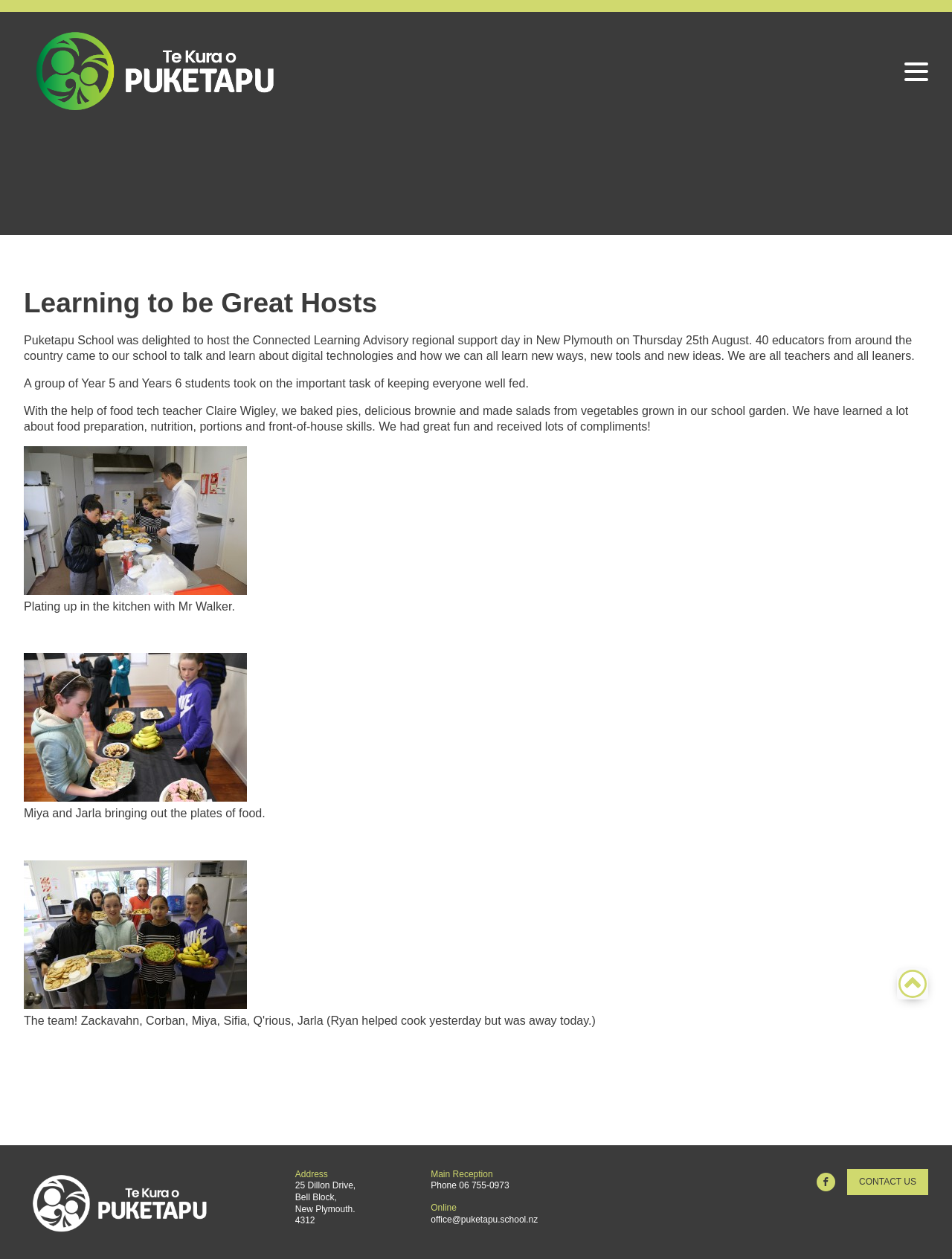What is the main title displayed on this webpage?

Learning to be Great Hosts